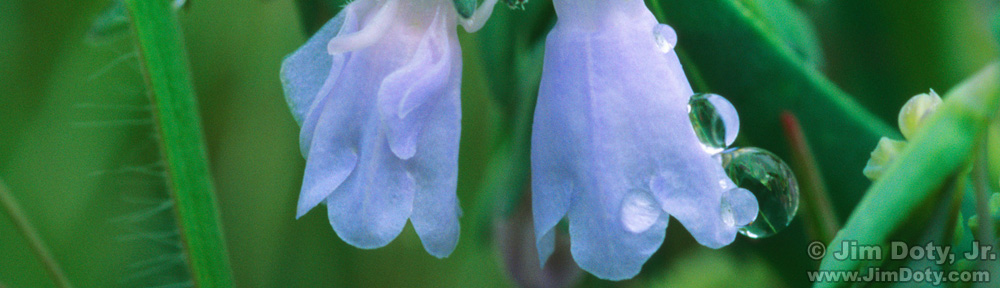What serves as the background in the image?
Please provide a comprehensive answer based on the information in the image.

The caption describes the background of the image as 'lush green foliage', which provides a vibrant and natural setting for the blossoms.